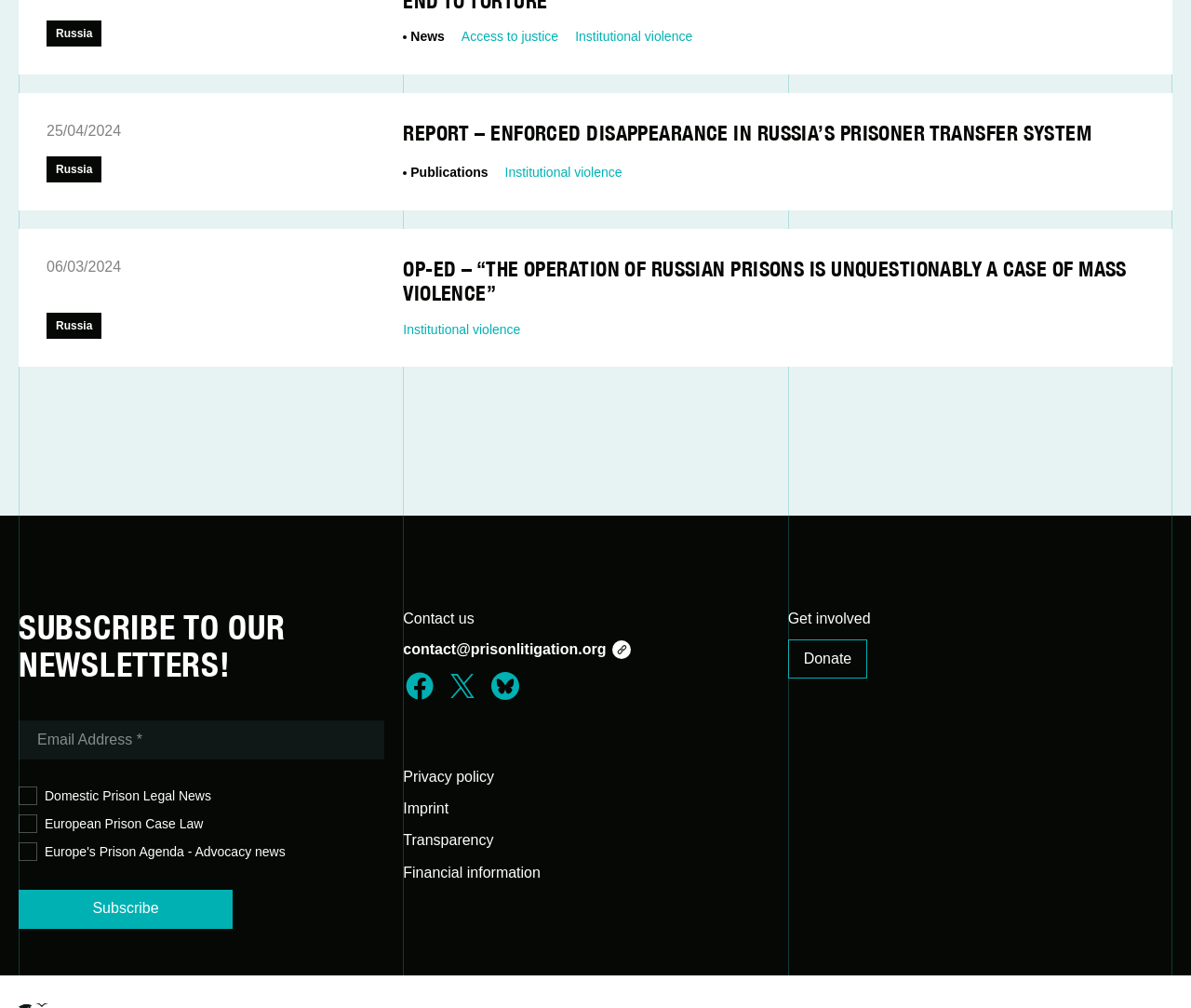Please specify the bounding box coordinates of the area that should be clicked to accomplish the following instruction: "Click on the 'Russia' link". The coordinates should consist of four float numbers between 0 and 1, i.e., [left, top, right, bottom].

[0.039, 0.02, 0.085, 0.046]